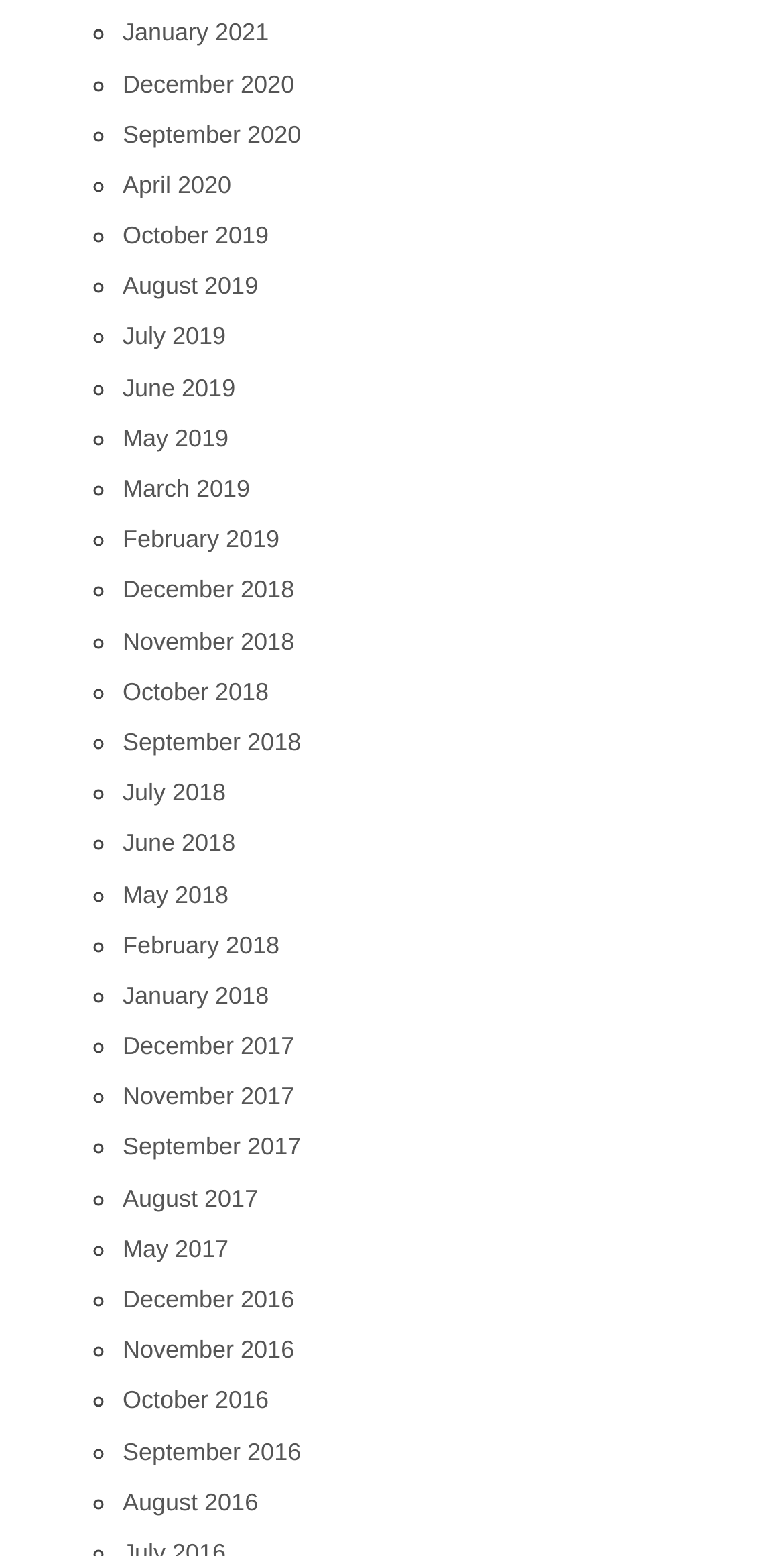Locate the bounding box coordinates of the clickable region to complete the following instruction: "View January 2021."

[0.156, 0.012, 0.343, 0.03]